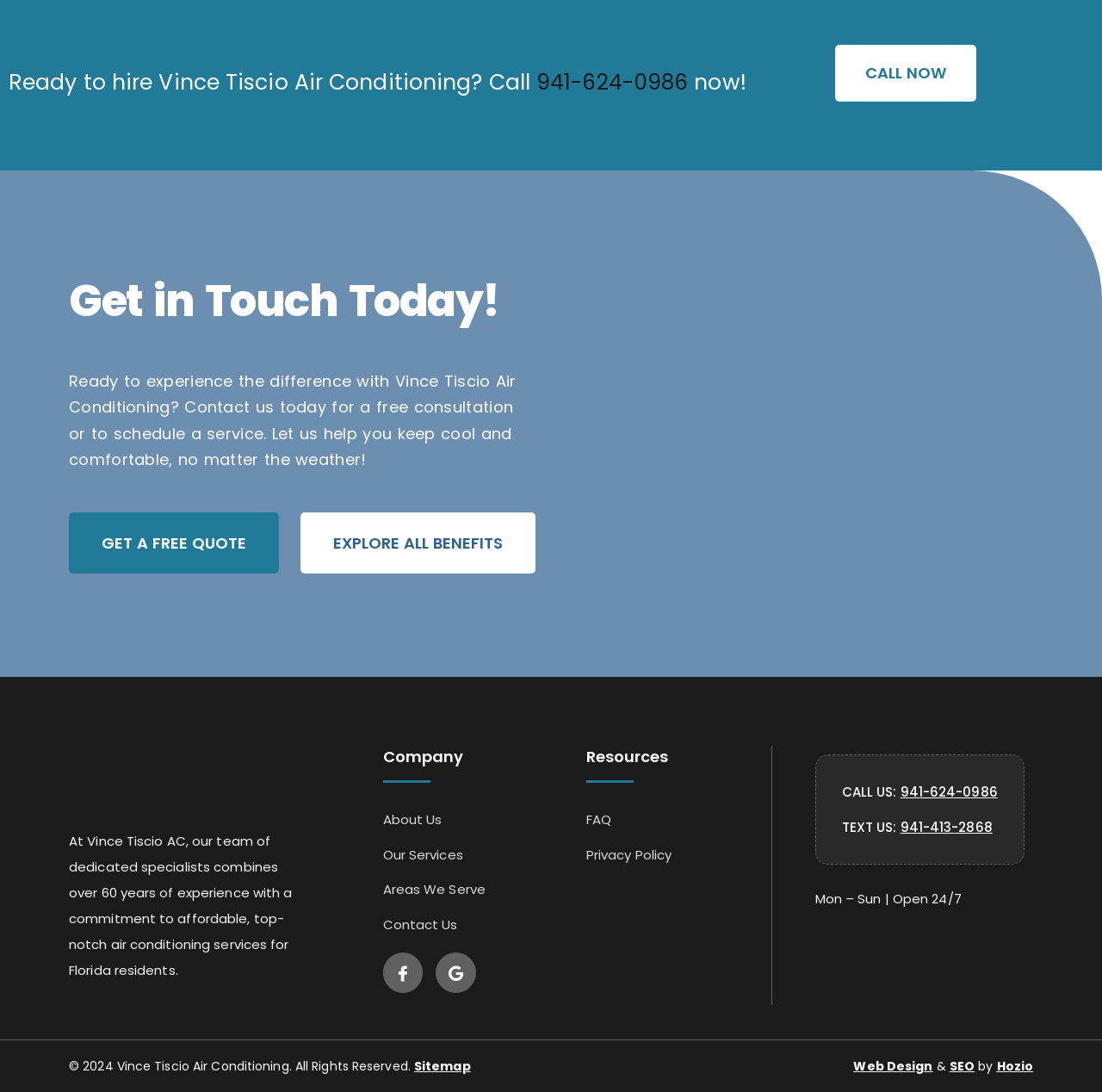Determine the bounding box coordinates of the clickable region to follow the instruction: "Call Vince Tiscio Air Conditioning".

[0.487, 0.062, 0.624, 0.089]